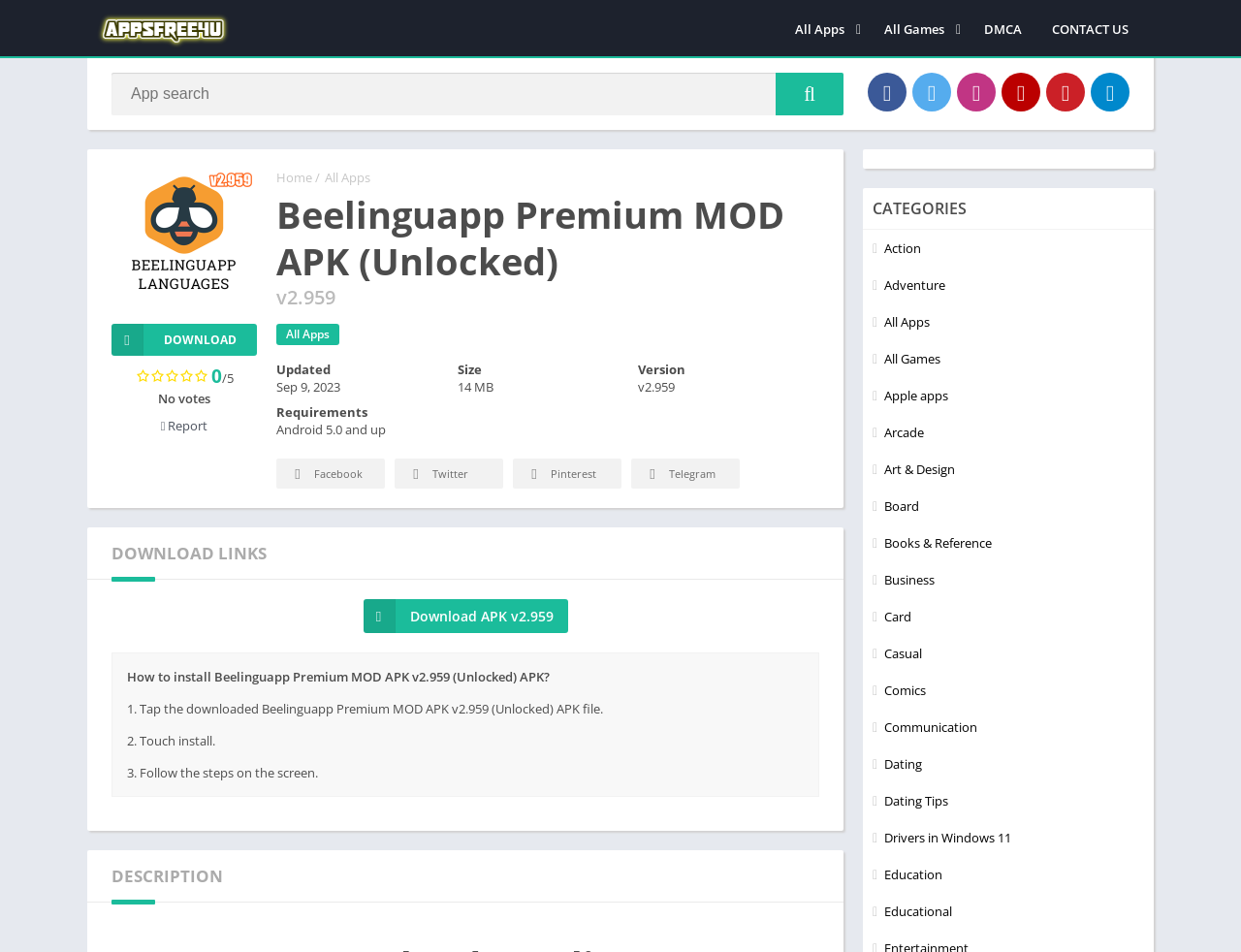Kindly determine the bounding box coordinates for the clickable area to achieve the given instruction: "Search for an app".

[0.09, 0.076, 0.68, 0.121]